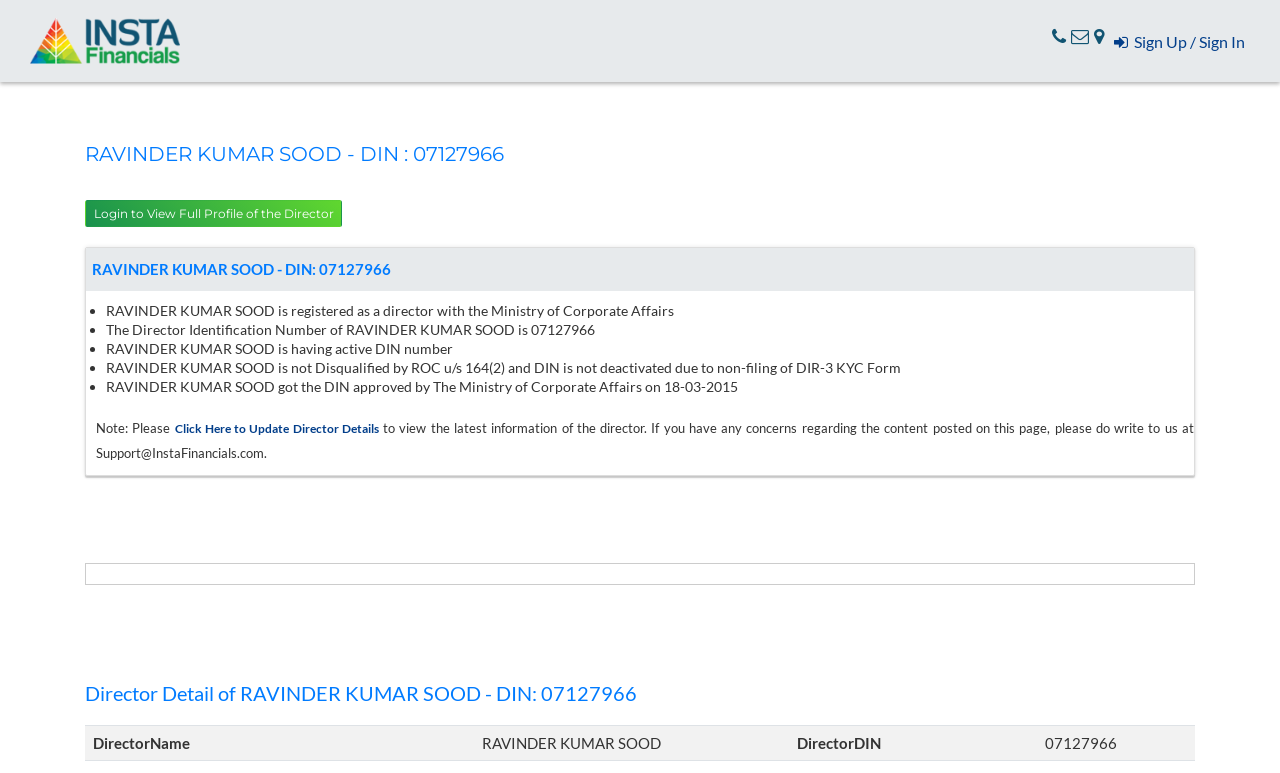What is the purpose of the 'Click Here to Update Director Details' link?
Please ensure your answer to the question is detailed and covers all necessary aspects.

The link 'Click Here to Update Director Details' is provided to update the latest information of the director, implying that it is used to update the details of RAVINDER KUMAR SOOD.